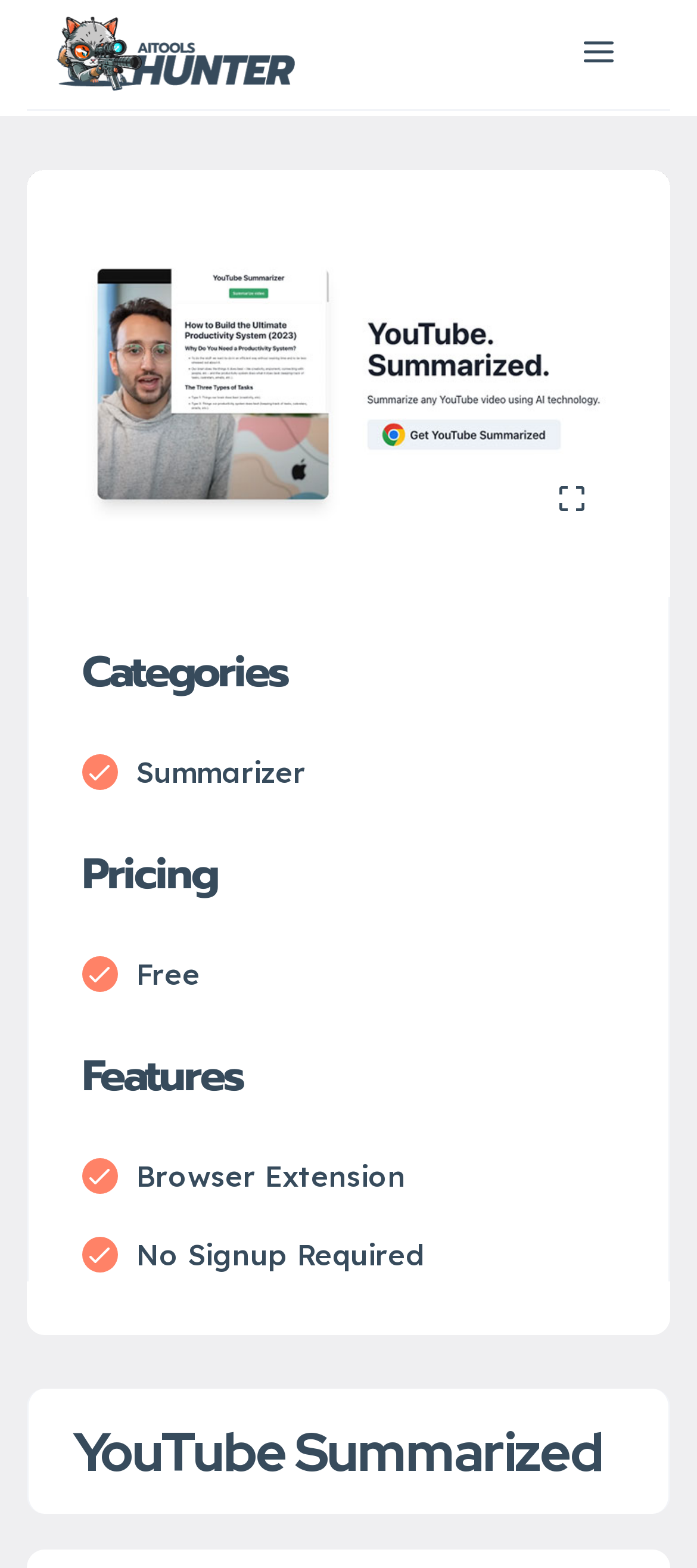What is the logo of the website?
Provide a detailed and extensive answer to the question.

The logo of the website is 'YouTube-Summarized' which is an image element located at the top of the webpage with bounding box coordinates [0.038, 0.108, 0.962, 0.38].